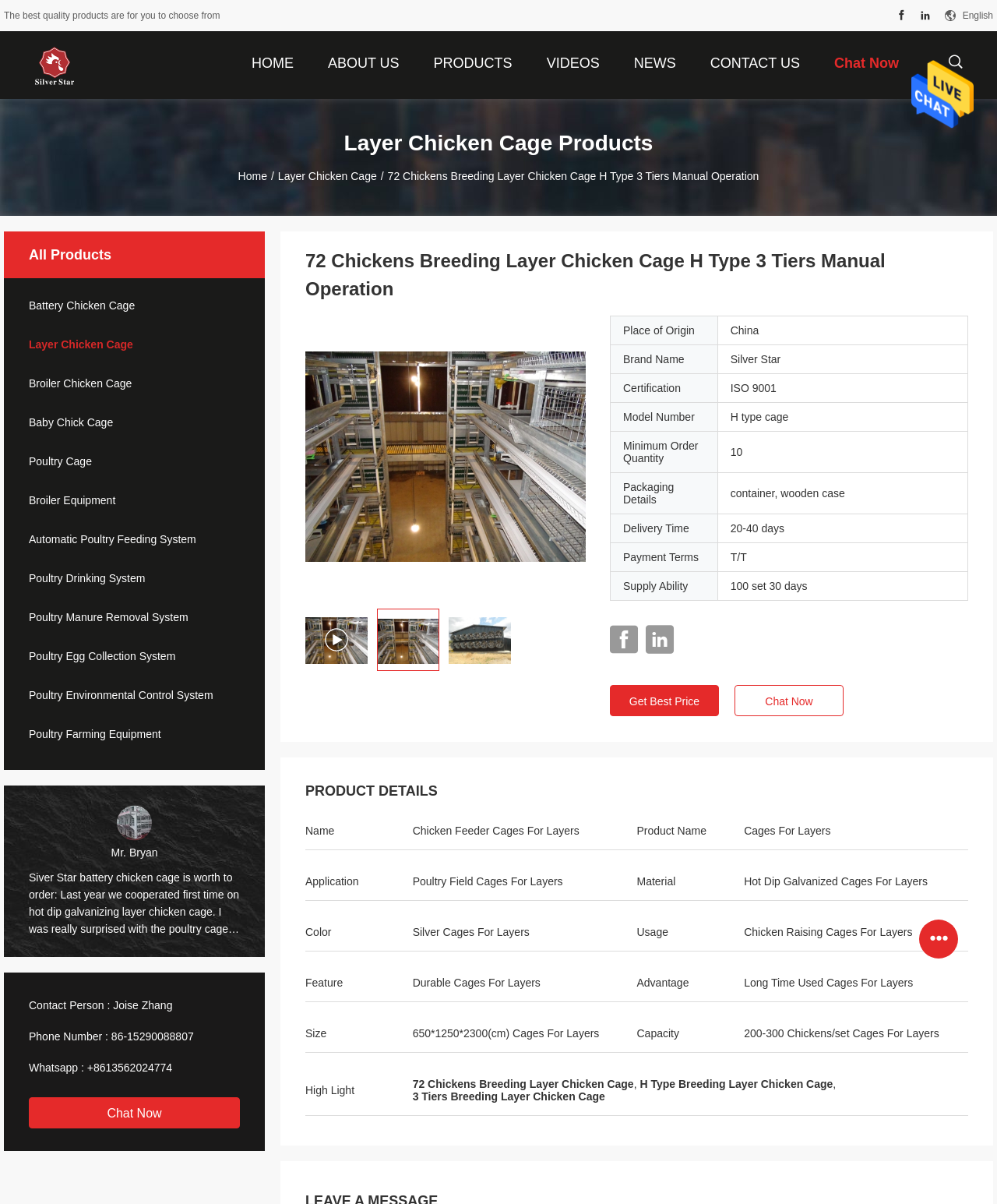What is the minimum order quantity?
We need a detailed and exhaustive answer to the question. Please elaborate.

I looked at the table element with the rowheader 'Minimum Order Quantity' but the corresponding gridcell does not specify a quantity.